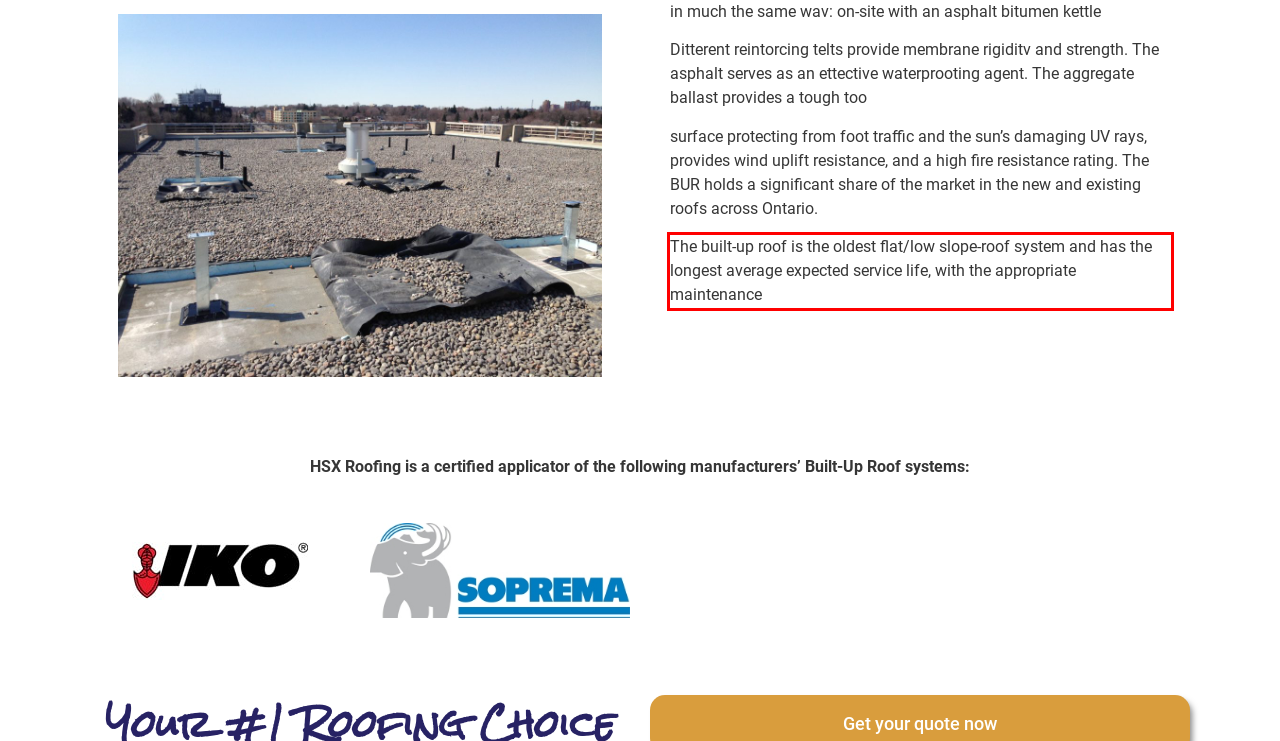Using the provided screenshot of a webpage, recognize the text inside the red rectangle bounding box by performing OCR.

The built-up roof is the oldest flat/low slope-roof system and has the longest average expected service life, with the appropriate maintenance